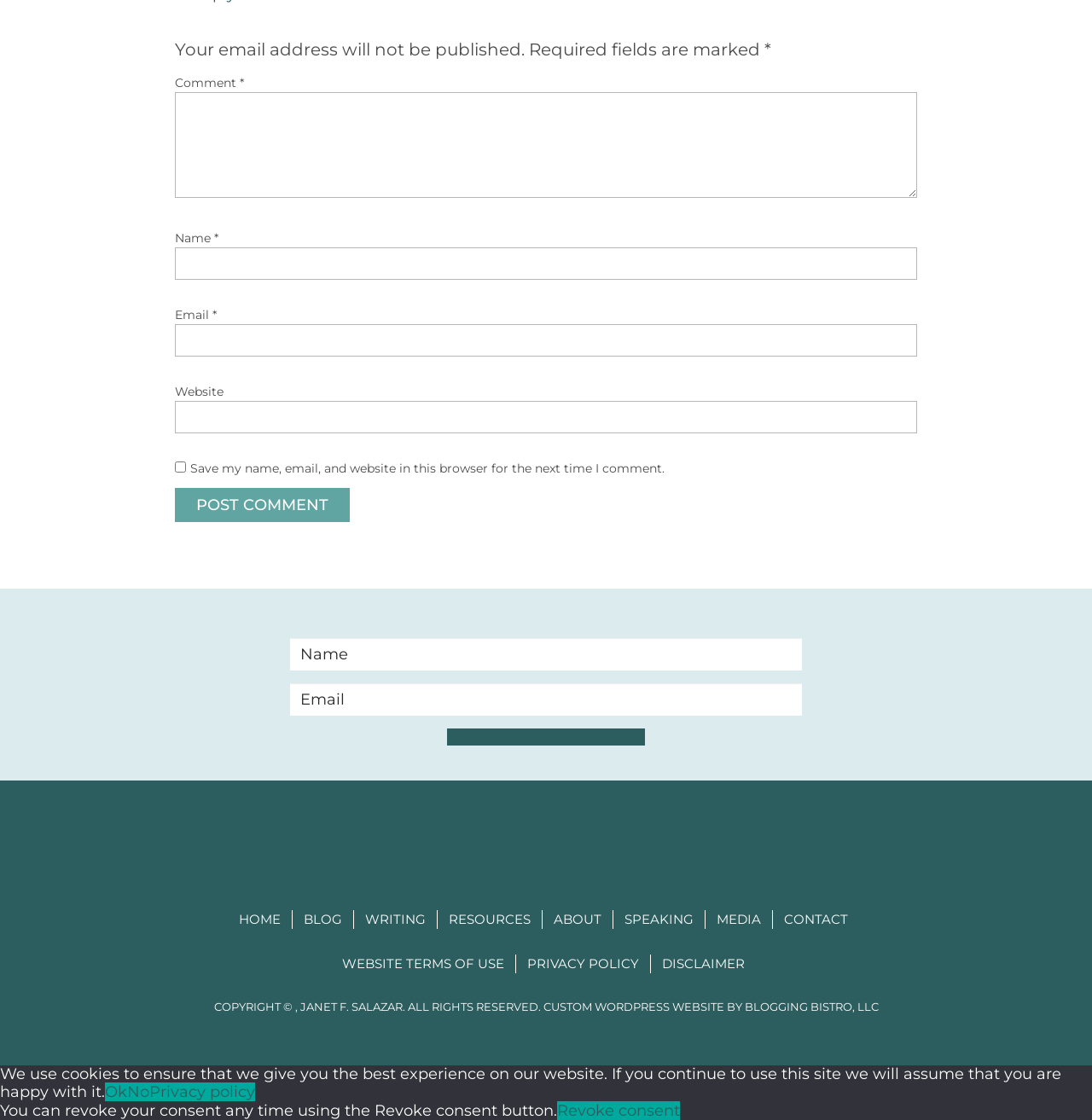What is the function of the checkbox?
Analyze the screenshot and provide a detailed answer to the question.

The checkbox is labeled 'Save my name, email, and website in this browser for the next time I comment.' which suggests that its function is to save the user's comment information for future use.